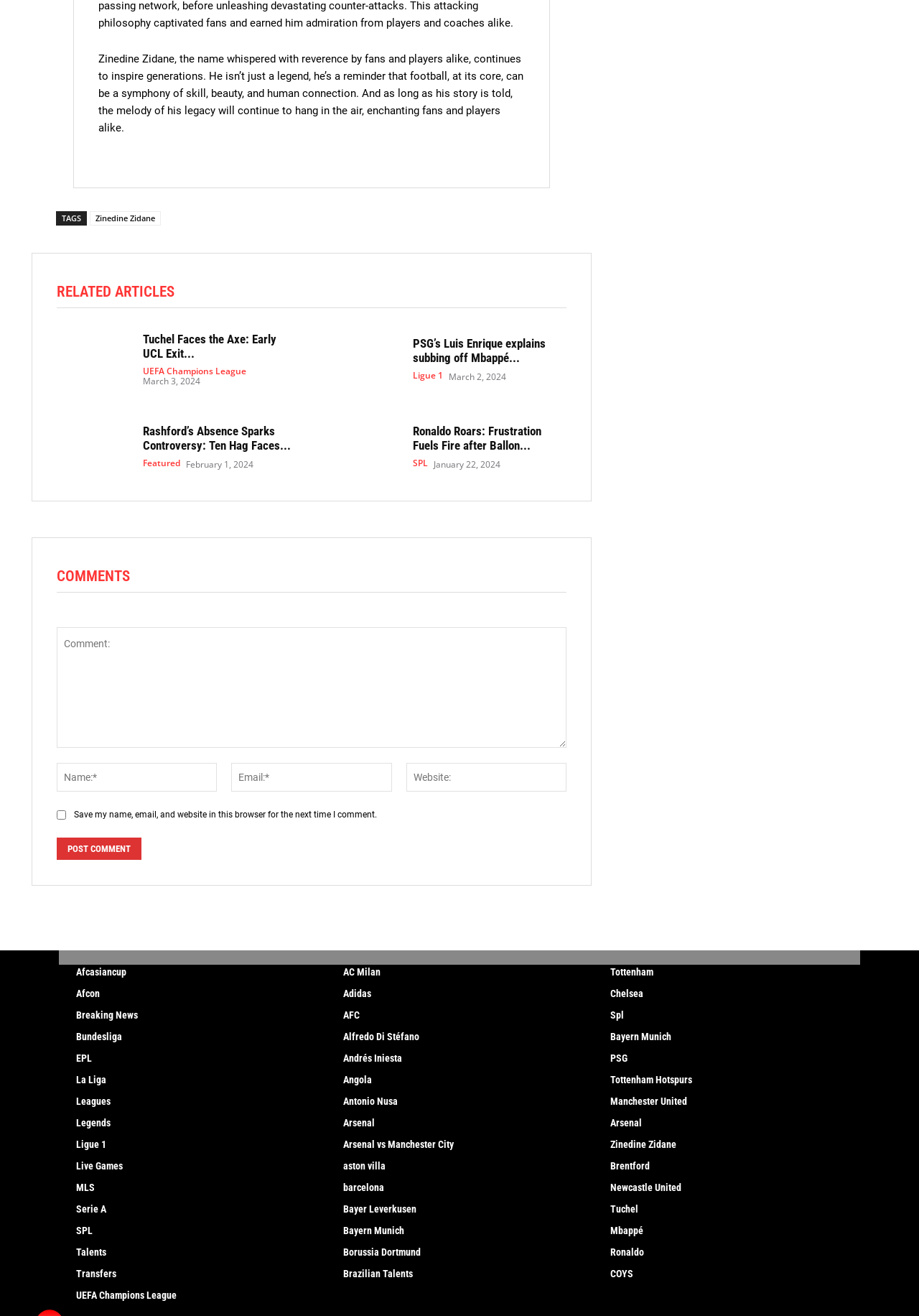Provide the bounding box coordinates of the HTML element described by the text: "parent_node: Comment: name="comment" placeholder="Comment:"".

[0.062, 0.476, 0.616, 0.568]